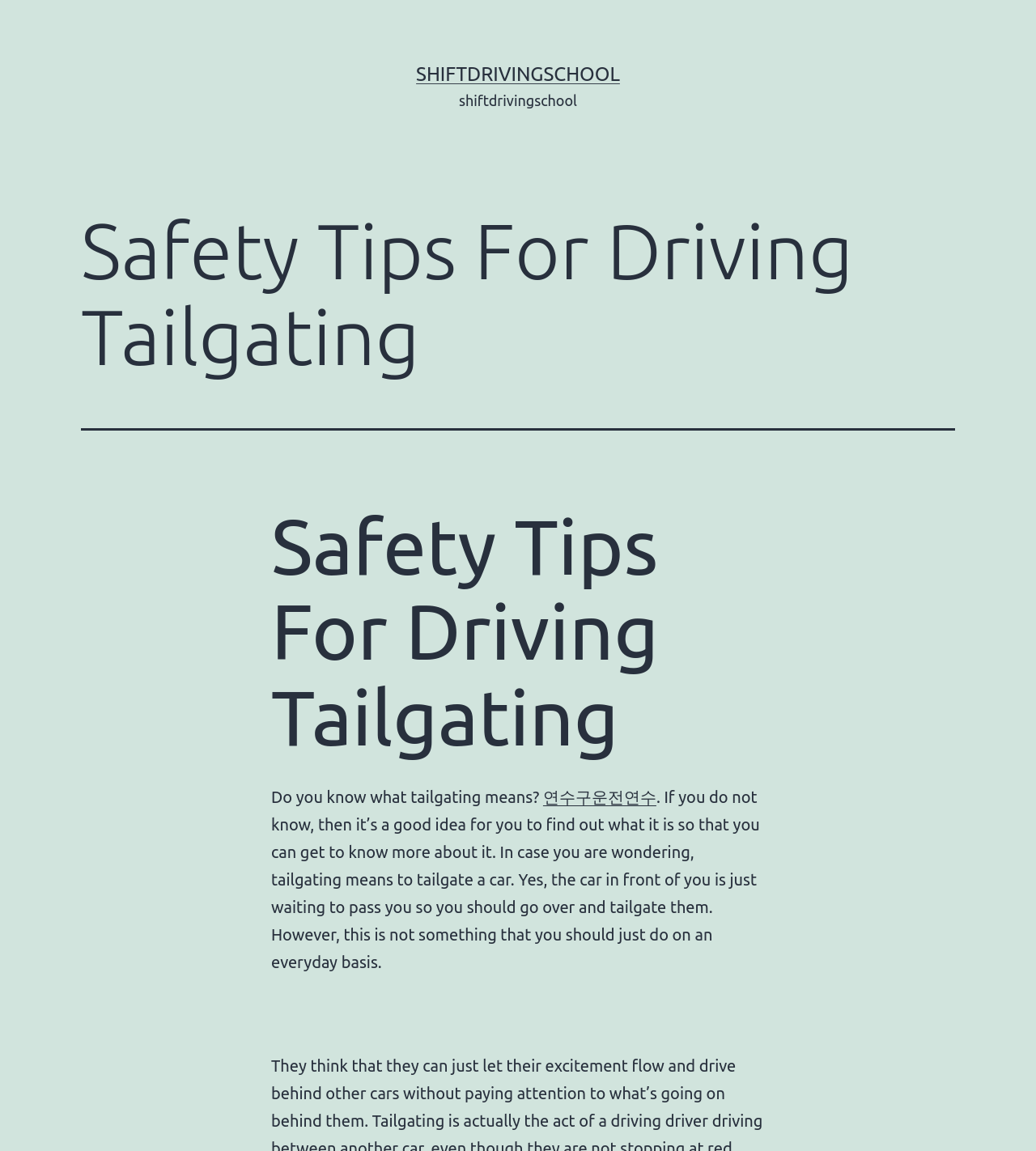What is the relationship between the link 'SHIFTDRIVINGSCHOOL' and the webpage content?
Based on the screenshot, respond with a single word or phrase.

It's the website's name